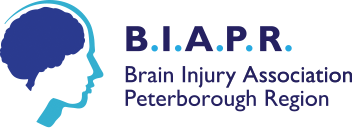Elaborate on all the elements present in the image.

The image features the logo of the Brain Injury Association Peterborough Region (B.I.A.P.R.). The logo prominently displays a stylized image of a human profile in blue, with an abstract representation of a brain designed in a complementary darker blue hue. Accompanying the imagery, the acronym "B.I.A.P.R." is positioned at the top, followed by the full name "Brain Injury Association Peterborough Region" in a clean, modern font. This logo symbolizes the association's commitment to supporting individuals affected by brain injuries and represents their mission to provide resources, assistance, and community engagement.